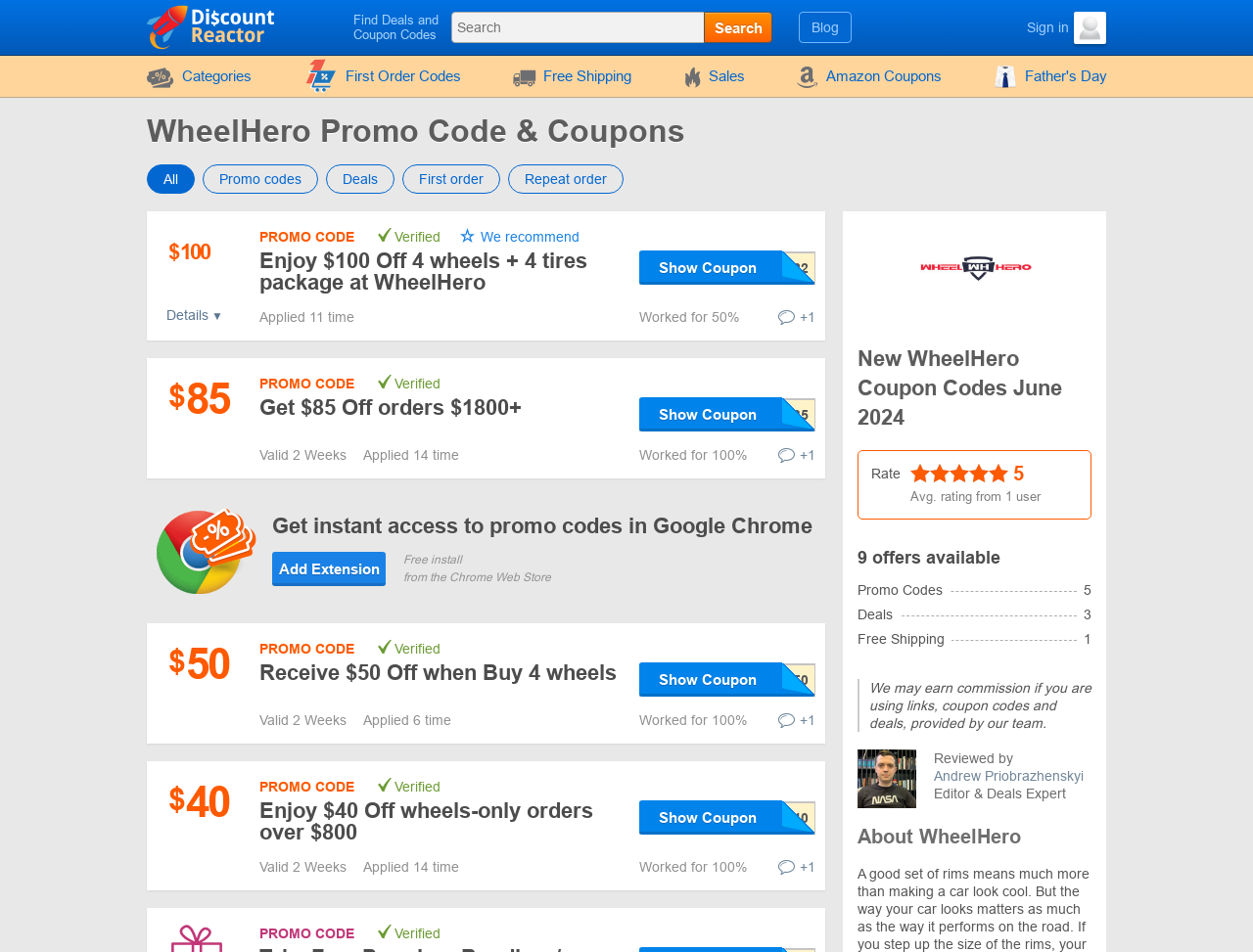Pinpoint the bounding box coordinates of the area that should be clicked to complete the following instruction: "Learn more about 'GED By State'". The coordinates must be given as four float numbers between 0 and 1, i.e., [left, top, right, bottom].

None